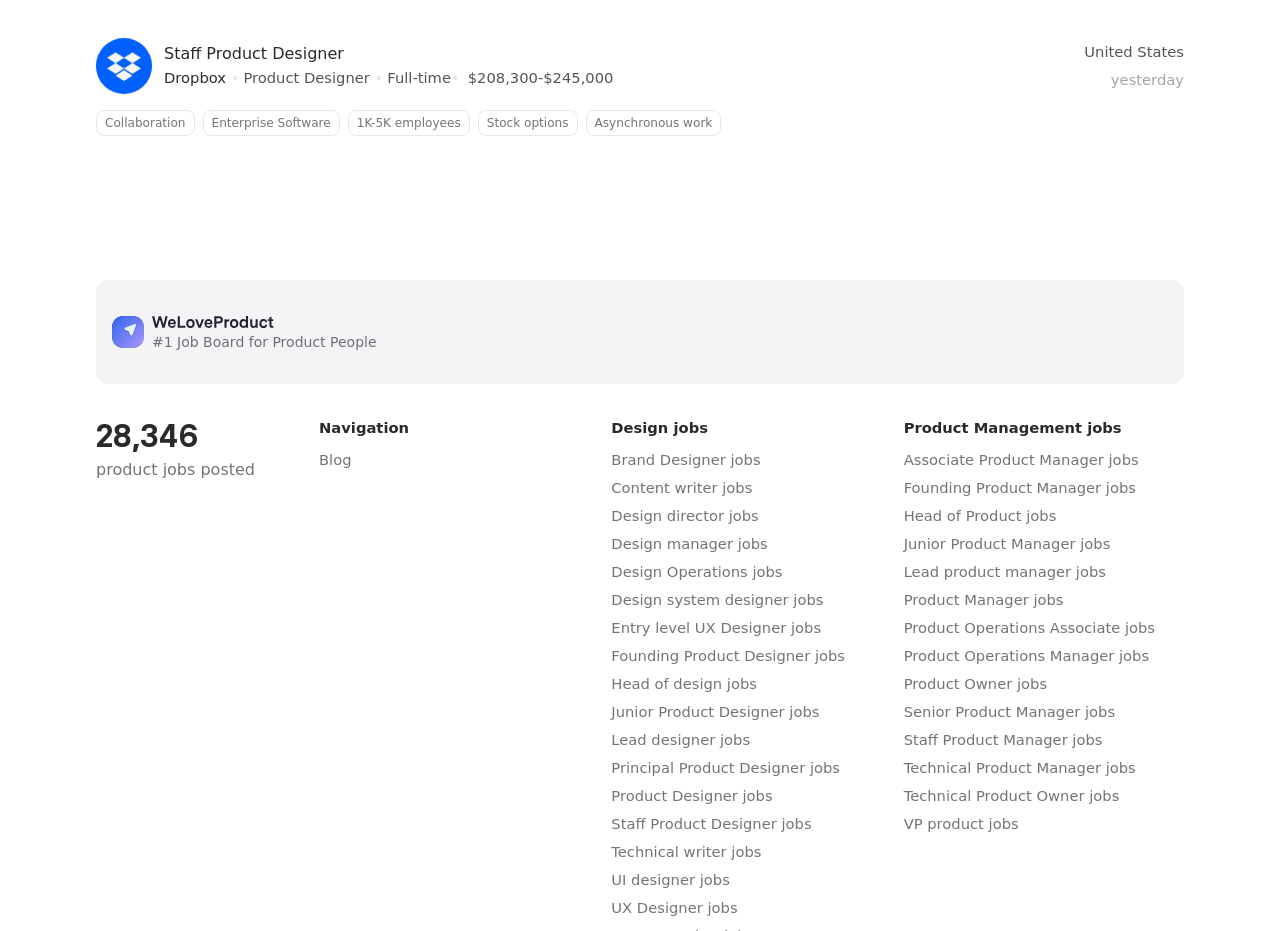What is the job title of the link above 'Dropbox'?
Using the image, provide a concise answer in one word or a short phrase.

Staff Product Designer